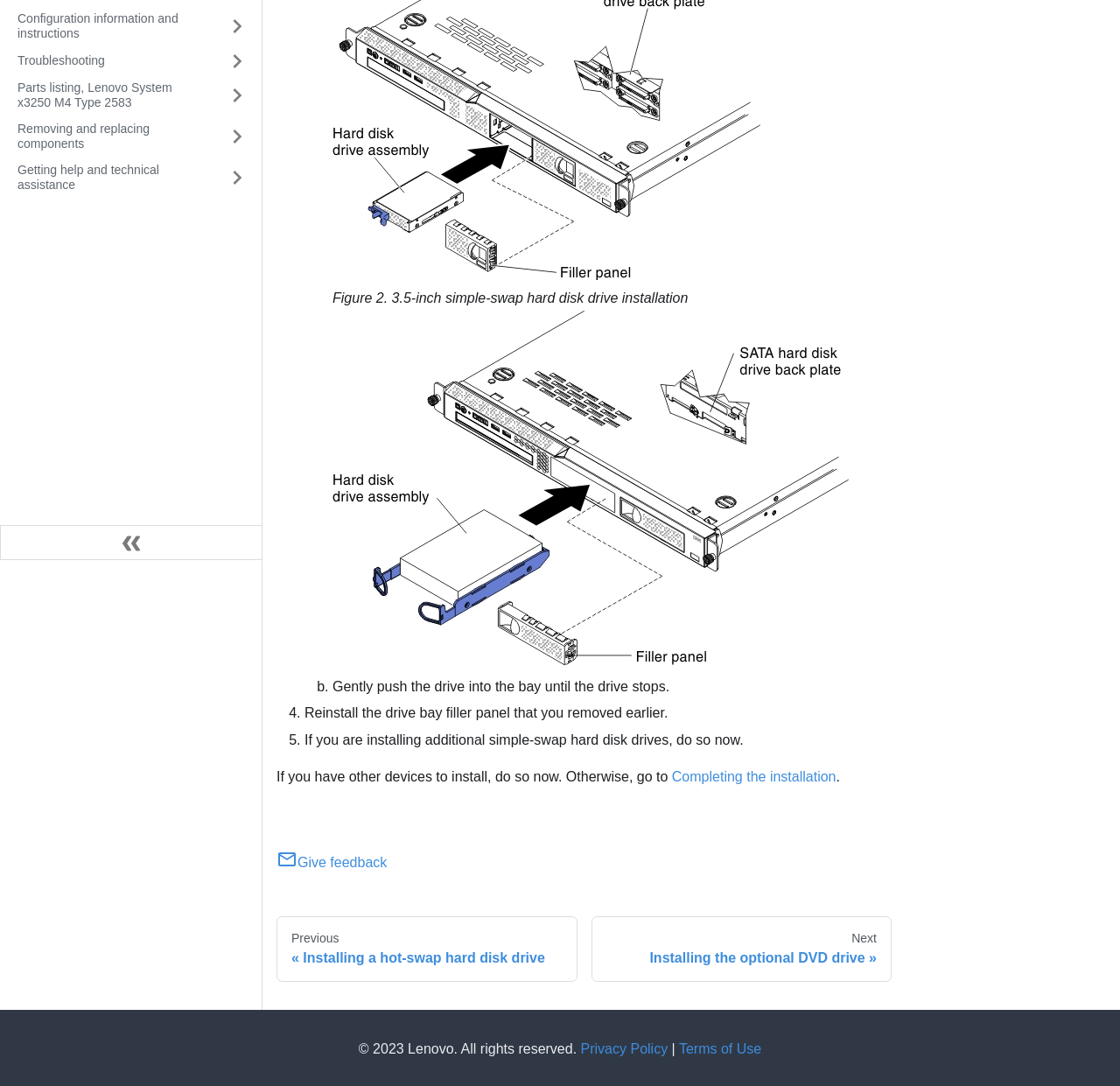Find the coordinates for the bounding box of the element with this description: "Getting help and technical assistance".

[0.006, 0.145, 0.195, 0.183]